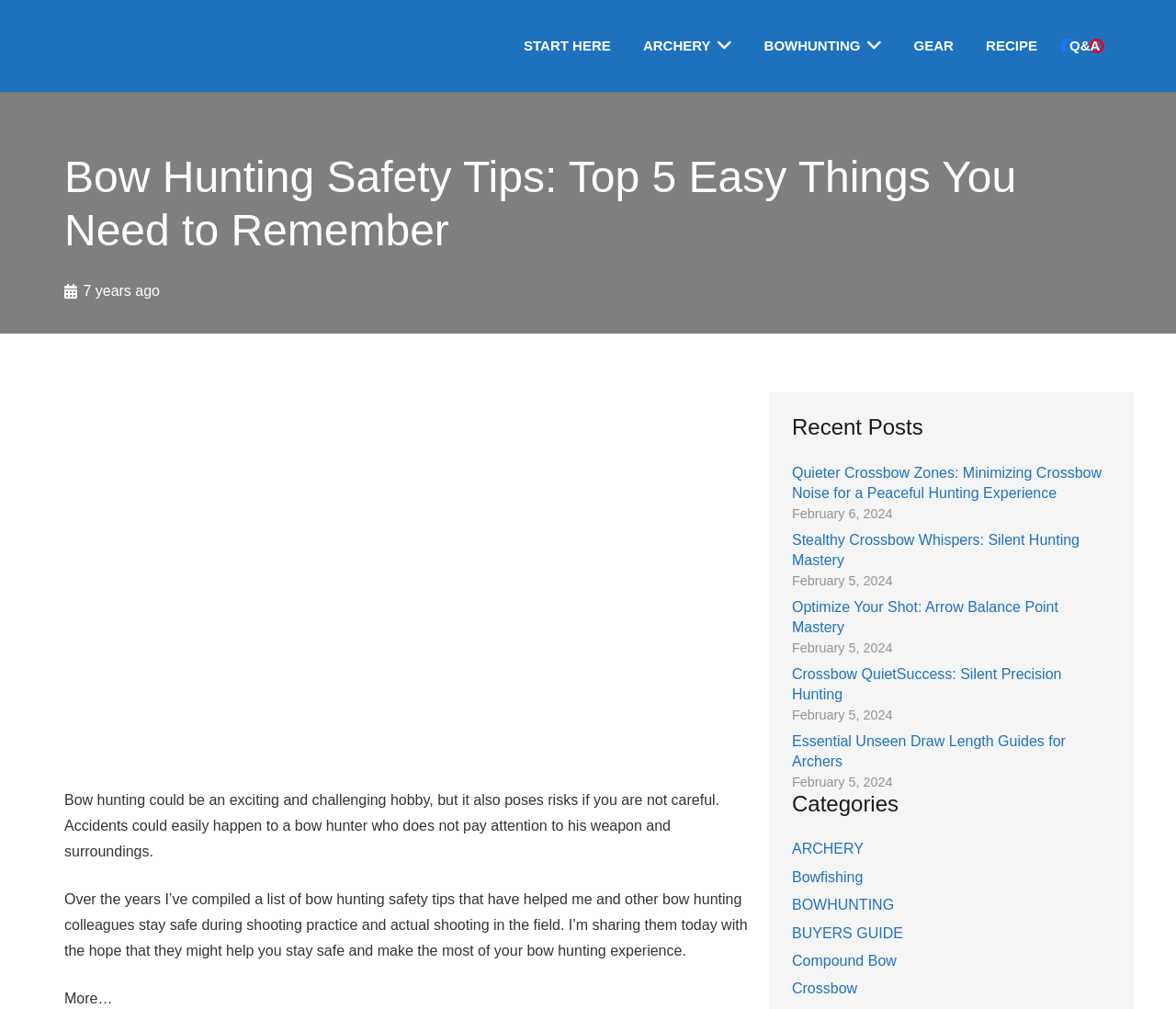What is the author's intention in sharing bow hunting safety tips?
Your answer should be a single word or phrase derived from the screenshot.

To help readers stay safe